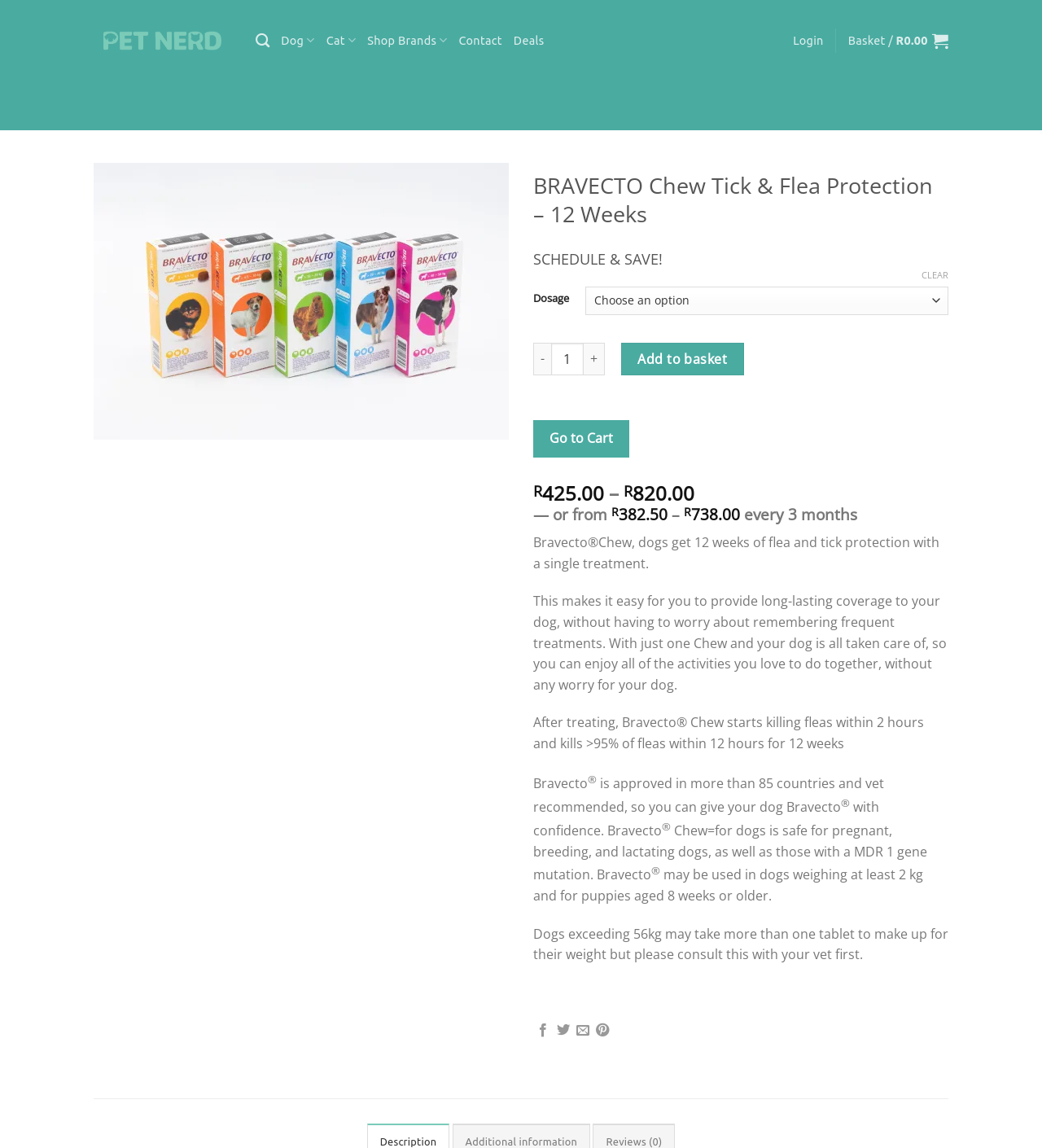Provide the bounding box coordinates for the area that should be clicked to complete the instruction: "Add to Wishlist".

[0.435, 0.184, 0.477, 0.21]